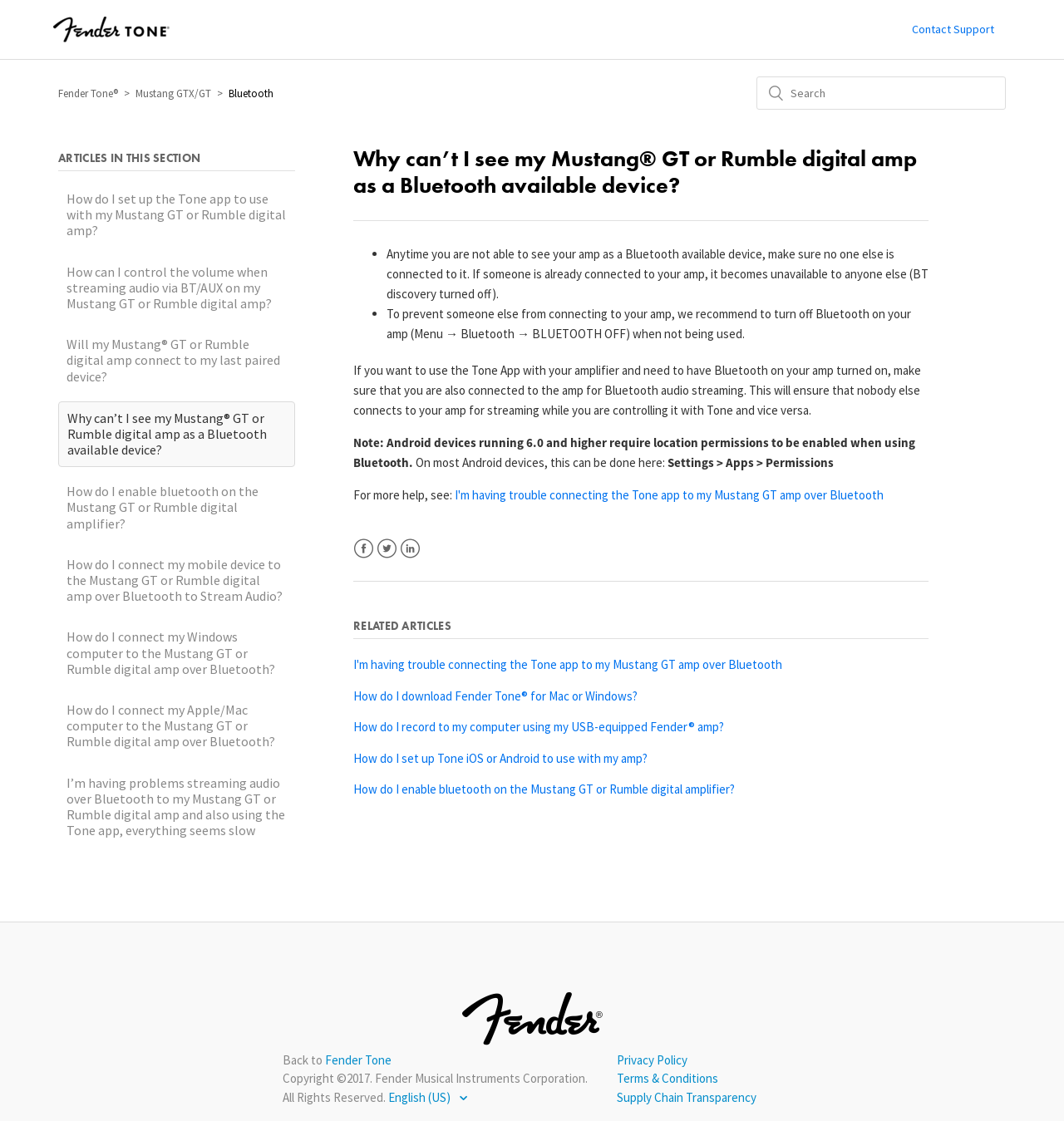Can you extract the primary headline text from the webpage?

Why can’t I see my Mustang® GT or Rumble digital amp as a Bluetooth available device?